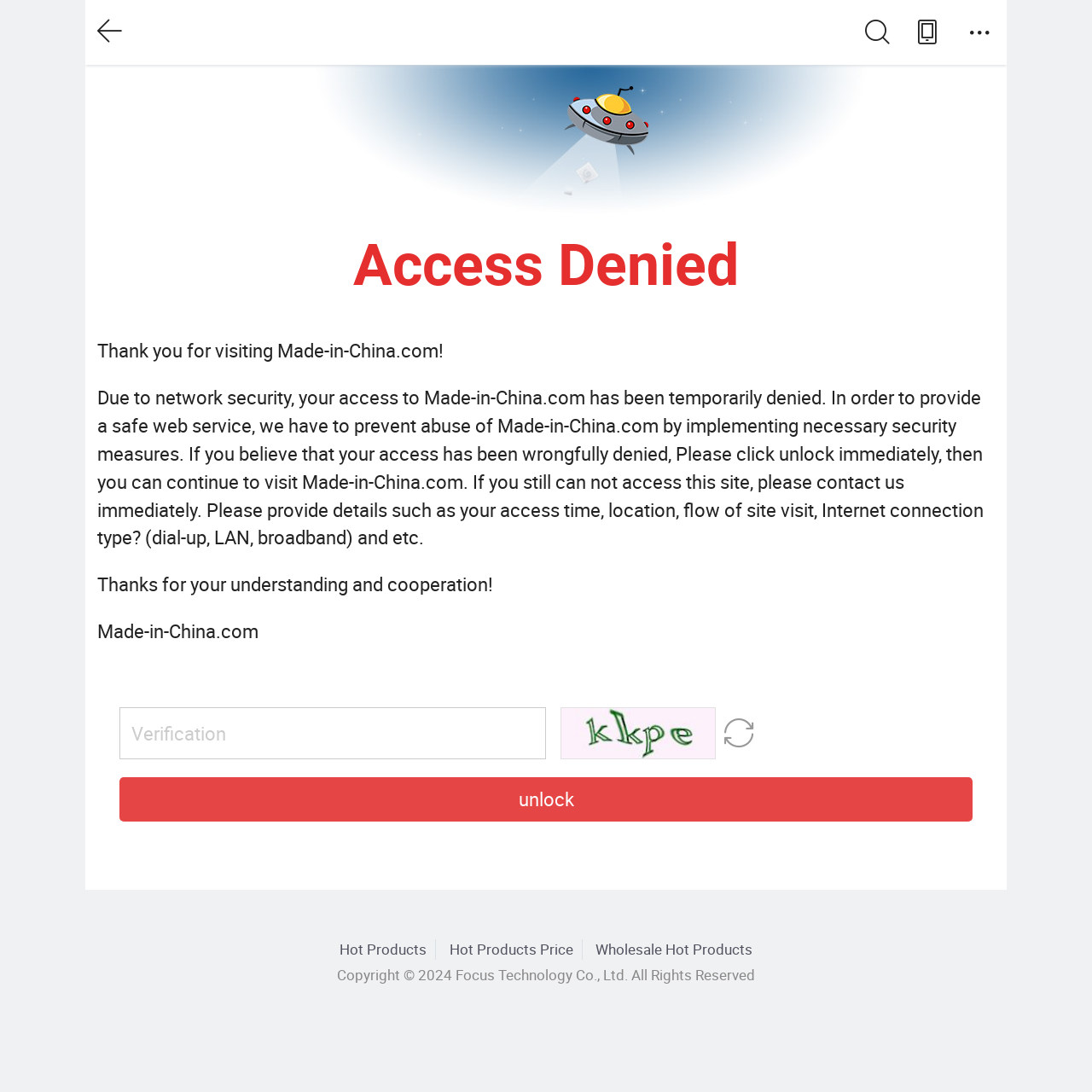What type of information should the user provide when contacting the website?
Please answer the question with a detailed and comprehensive explanation.

The webpage suggests that if the user still cannot access the website, they should contact the website and provide details such as their access time, location, flow of site visit, internet connection type, and other relevant information.